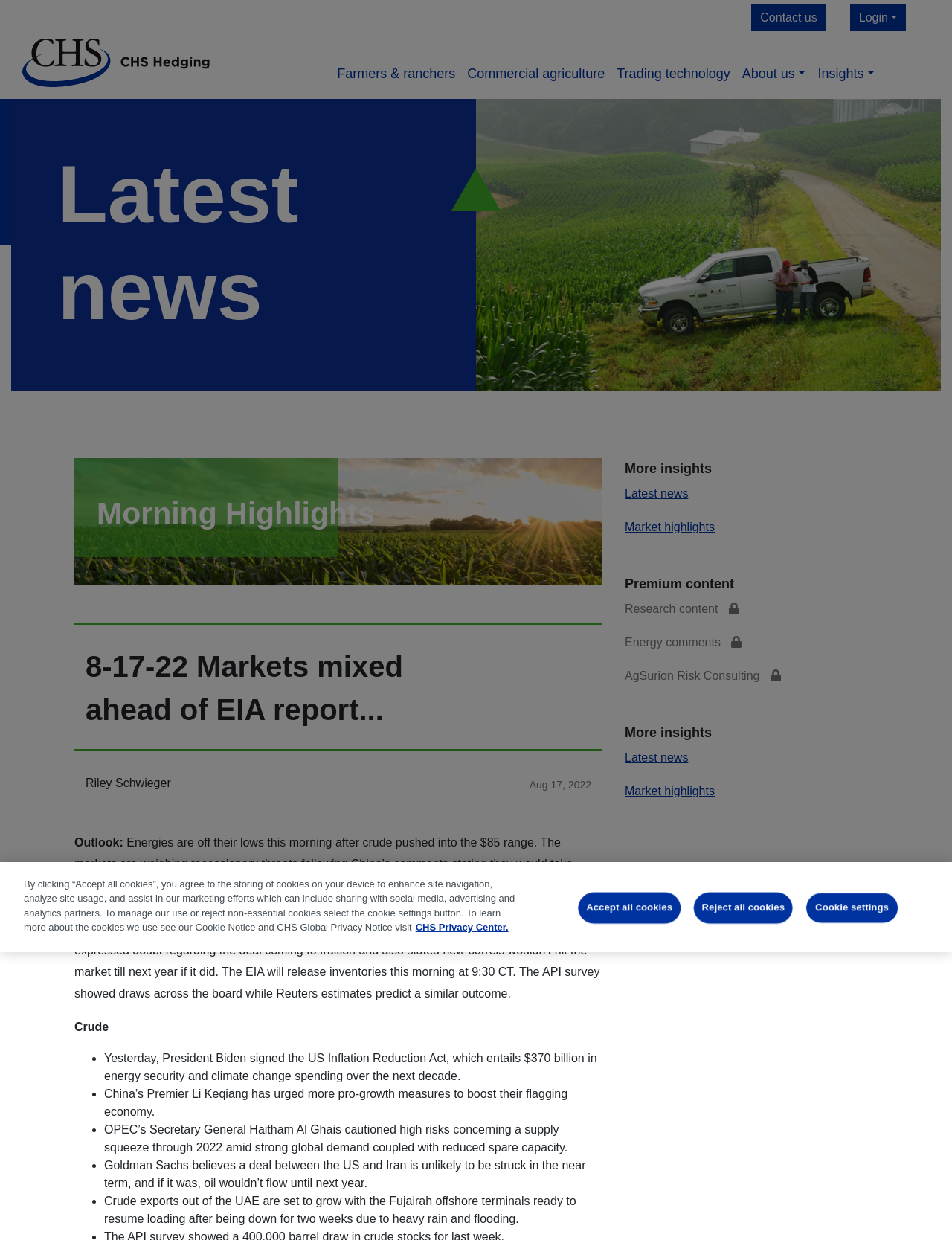Specify the bounding box coordinates of the element's region that should be clicked to achieve the following instruction: "Visit the 'Farmers & ranchers' page". The bounding box coordinates consist of four float numbers between 0 and 1, in the format [left, top, right, bottom].

[0.348, 0.047, 0.485, 0.073]